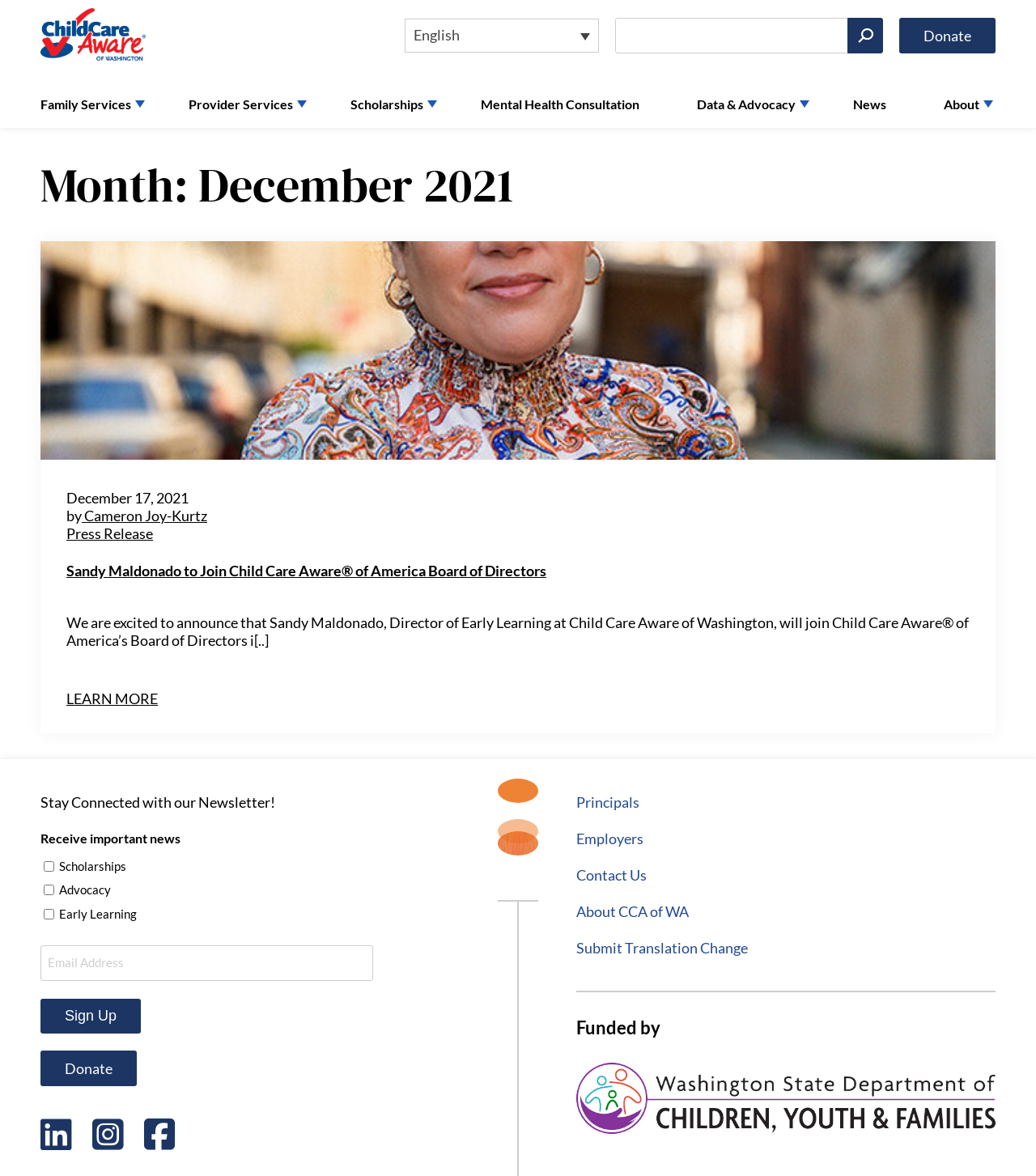Determine the bounding box coordinates of the section I need to click to execute the following instruction: "Sign up for the newsletter". Provide the coordinates as four float numbers between 0 and 1, i.e., [left, top, right, bottom].

[0.039, 0.849, 0.136, 0.879]